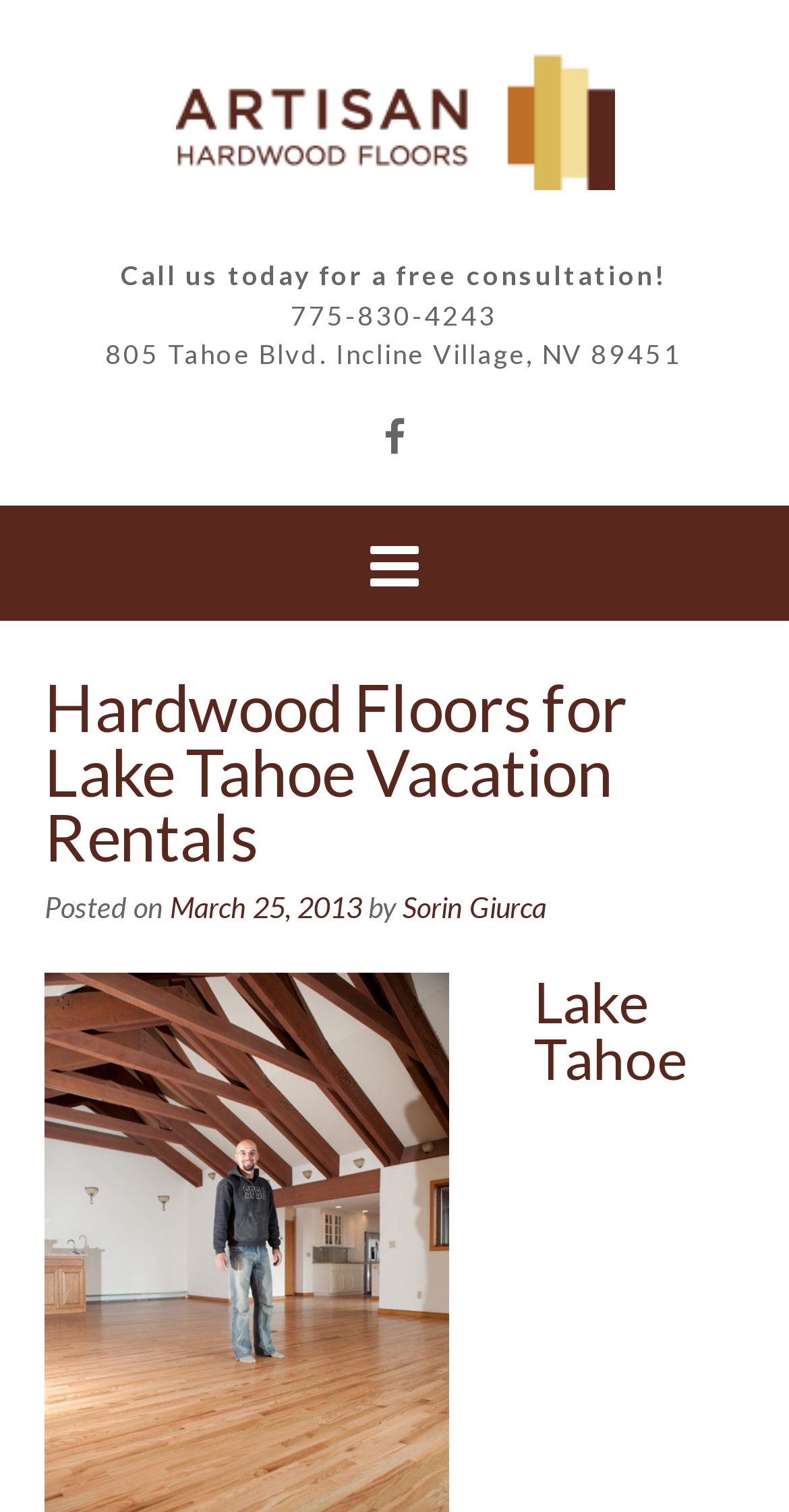Please find and generate the text of the main header of the webpage.

Hardwood Floors for Lake Tahoe Vacation Rentals